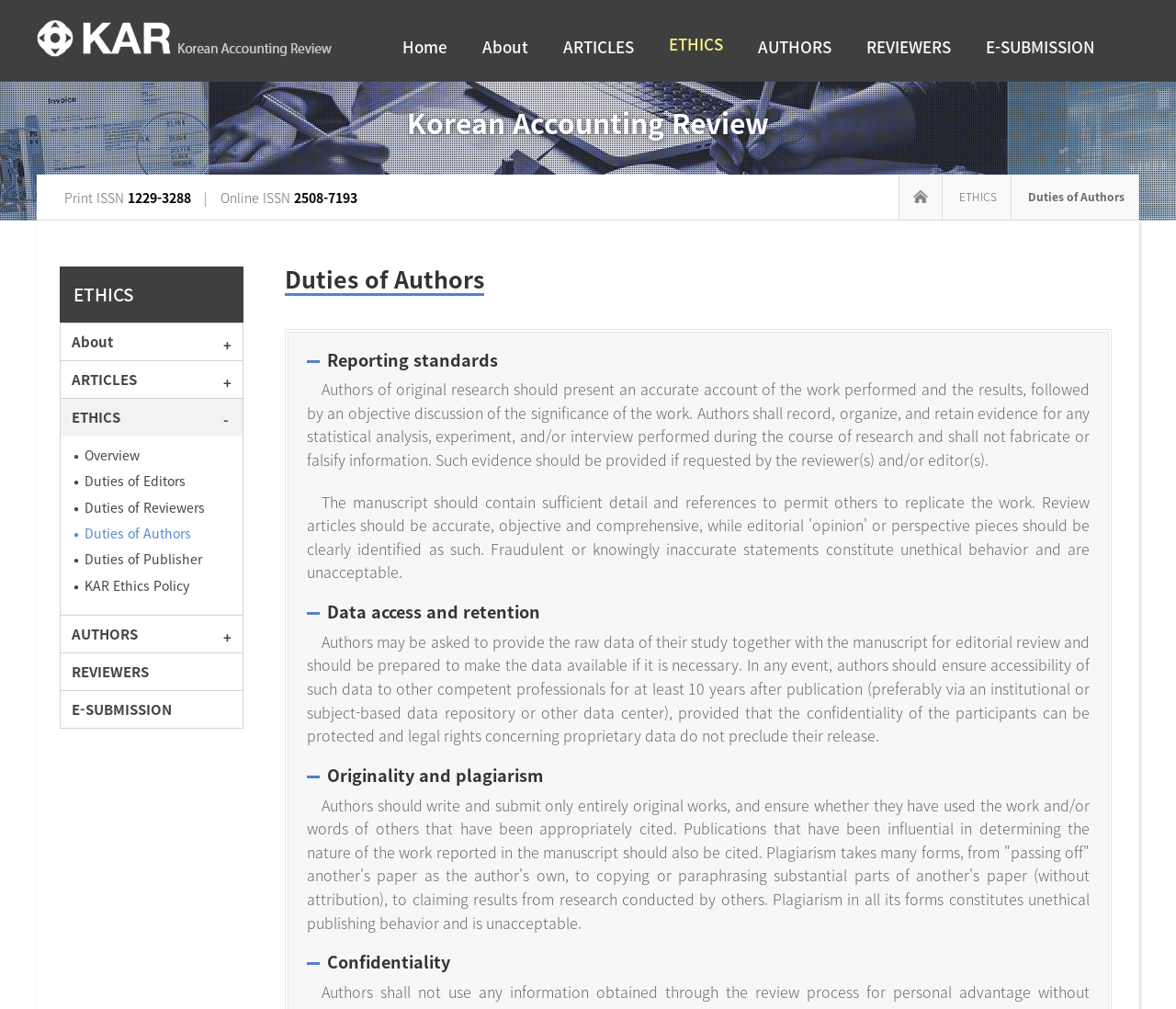What is the online ISSN of the journal? Based on the screenshot, please respond with a single word or phrase.

2508-7193